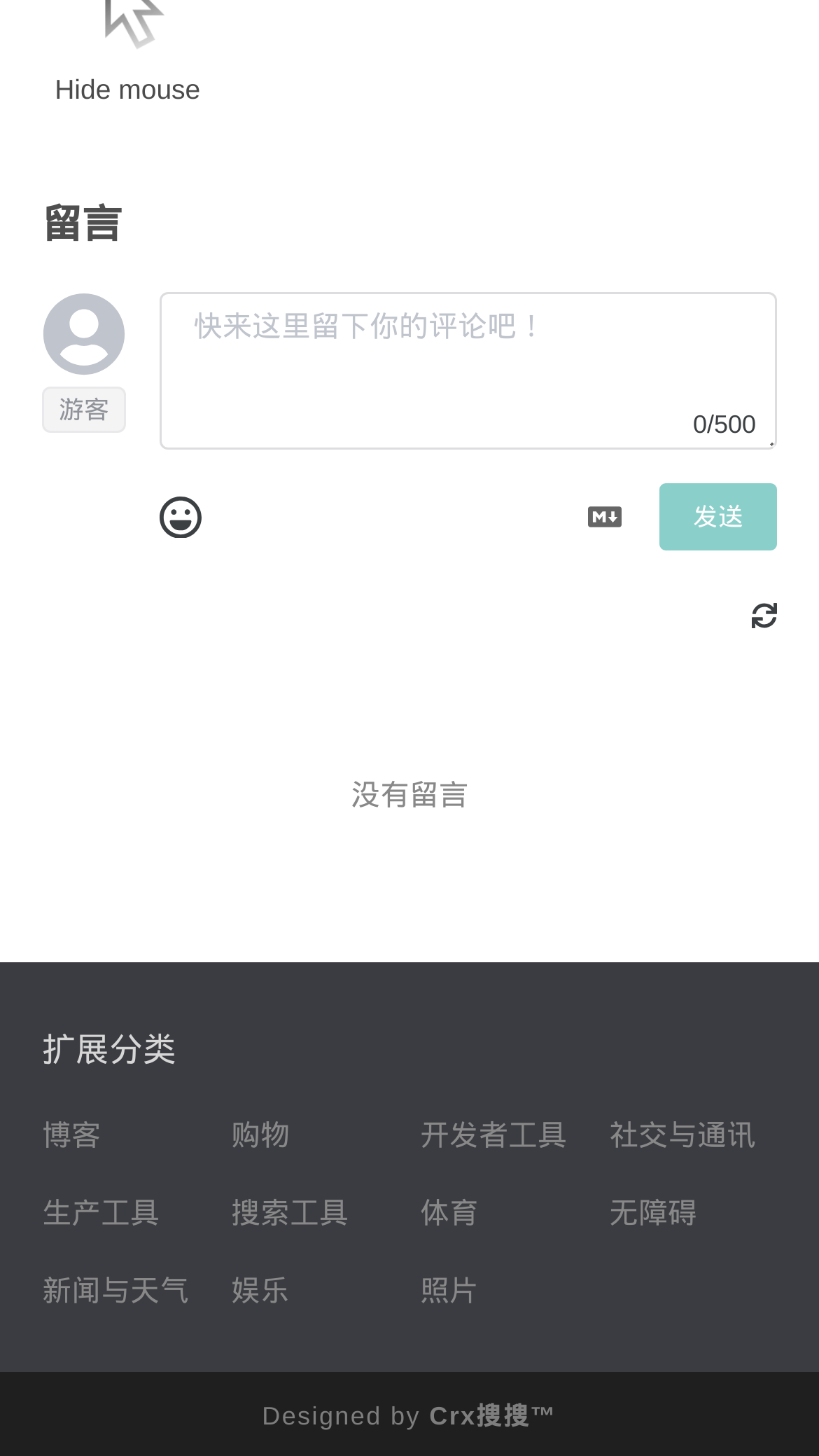Please identify the bounding box coordinates of the element that needs to be clicked to execute the following command: "Click on the support Markdown syntax link". Provide the bounding box using four float numbers between 0 and 1, formatted as [left, top, right, bottom].

[0.718, 0.344, 0.759, 0.367]